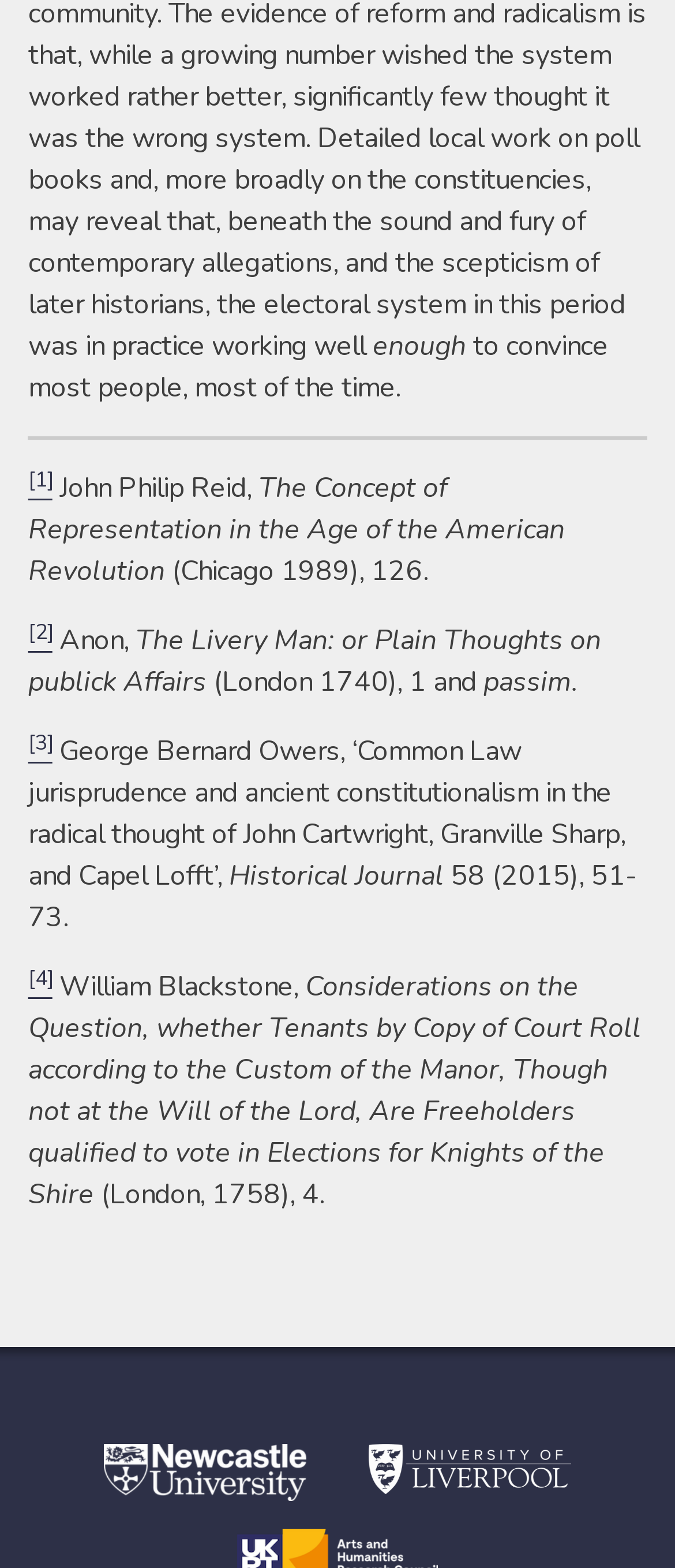Please determine the bounding box coordinates for the UI element described here. Use the format (top-left x, top-left y, bottom-right x, bottom-right y) with values bounded between 0 and 1: [2]

[0.042, 0.396, 0.078, 0.42]